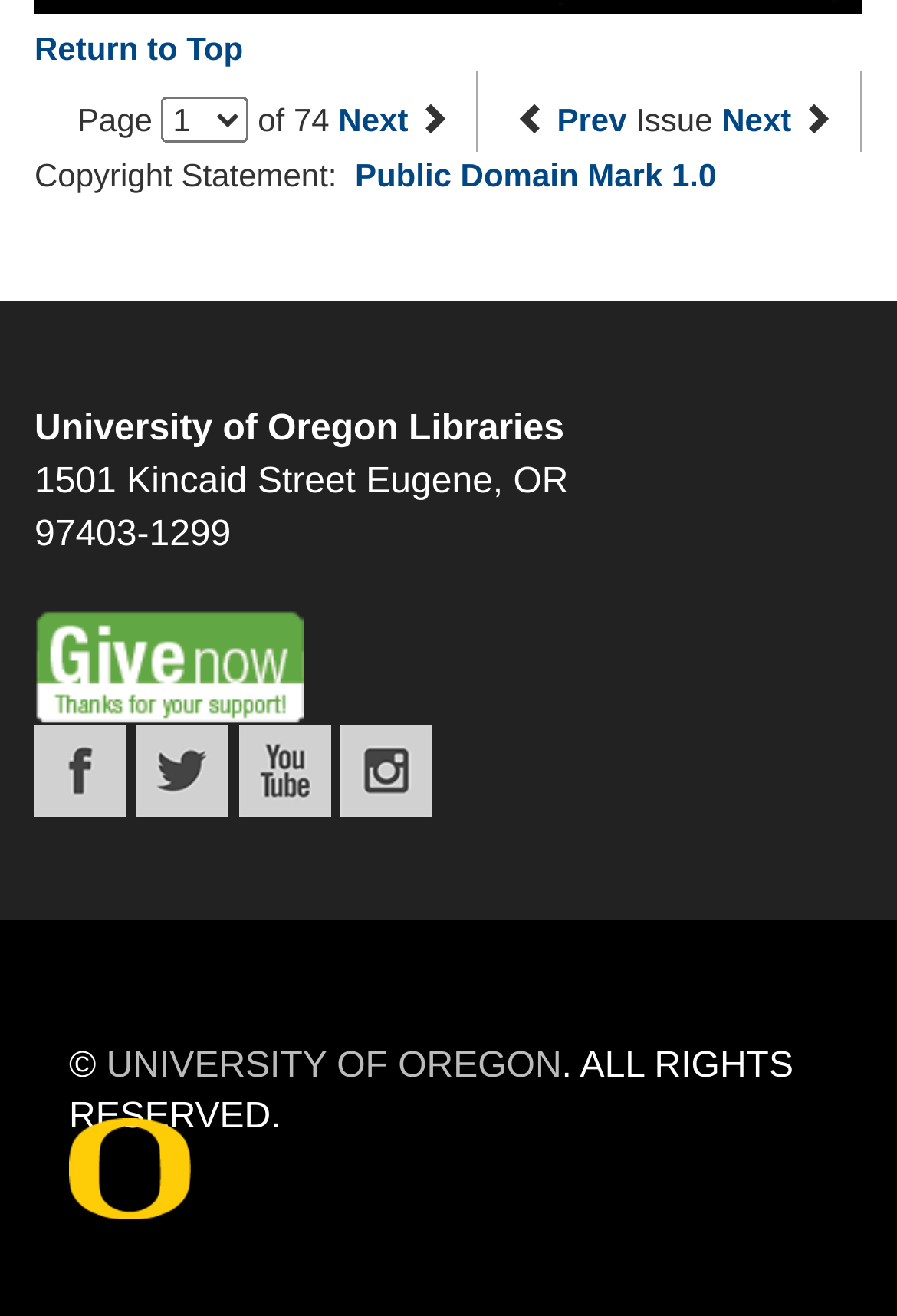Answer the question in one word or a short phrase:
What is the copyright statement on the page?

Copyright Statement: Public Domain Mark 1.0